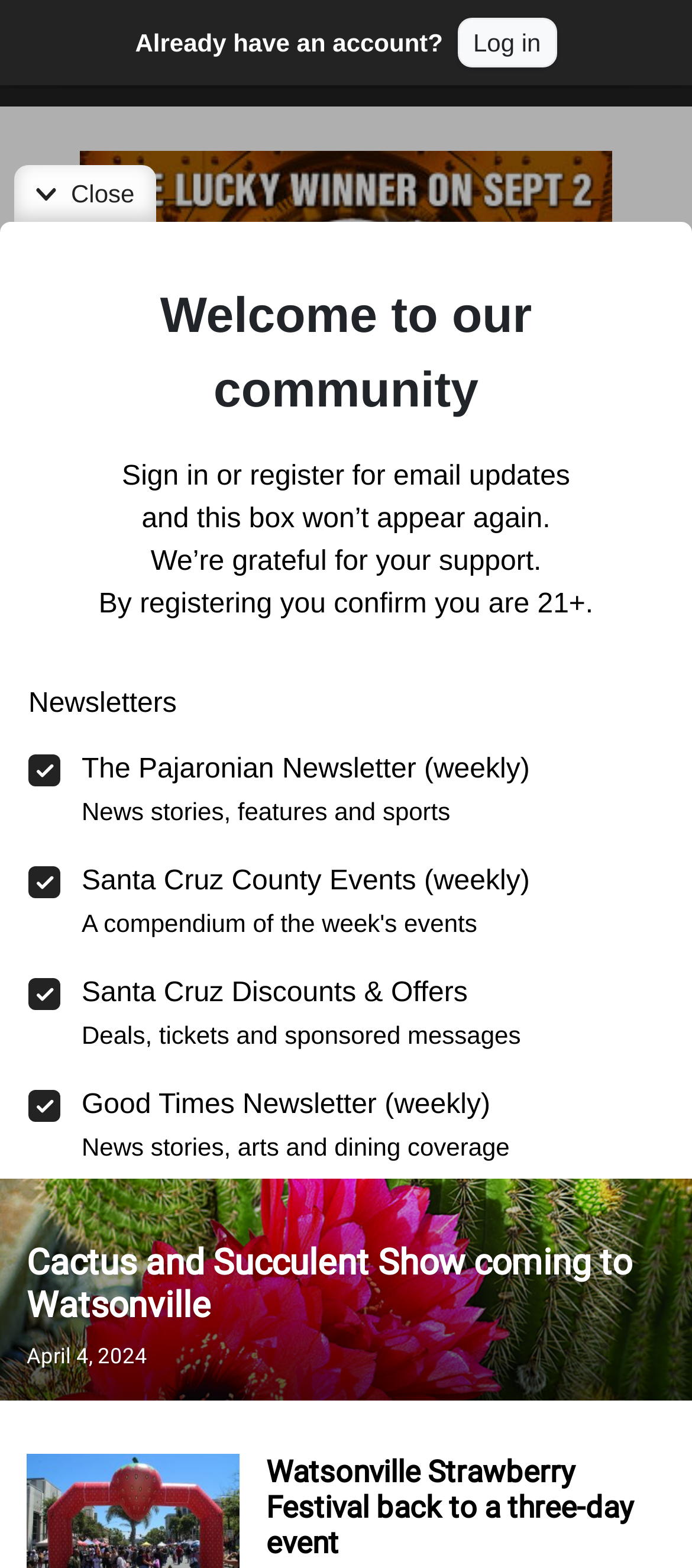From the webpage screenshot, predict the bounding box of the UI element that matches this description: "Community".

[0.627, 0.47, 0.817, 0.494]